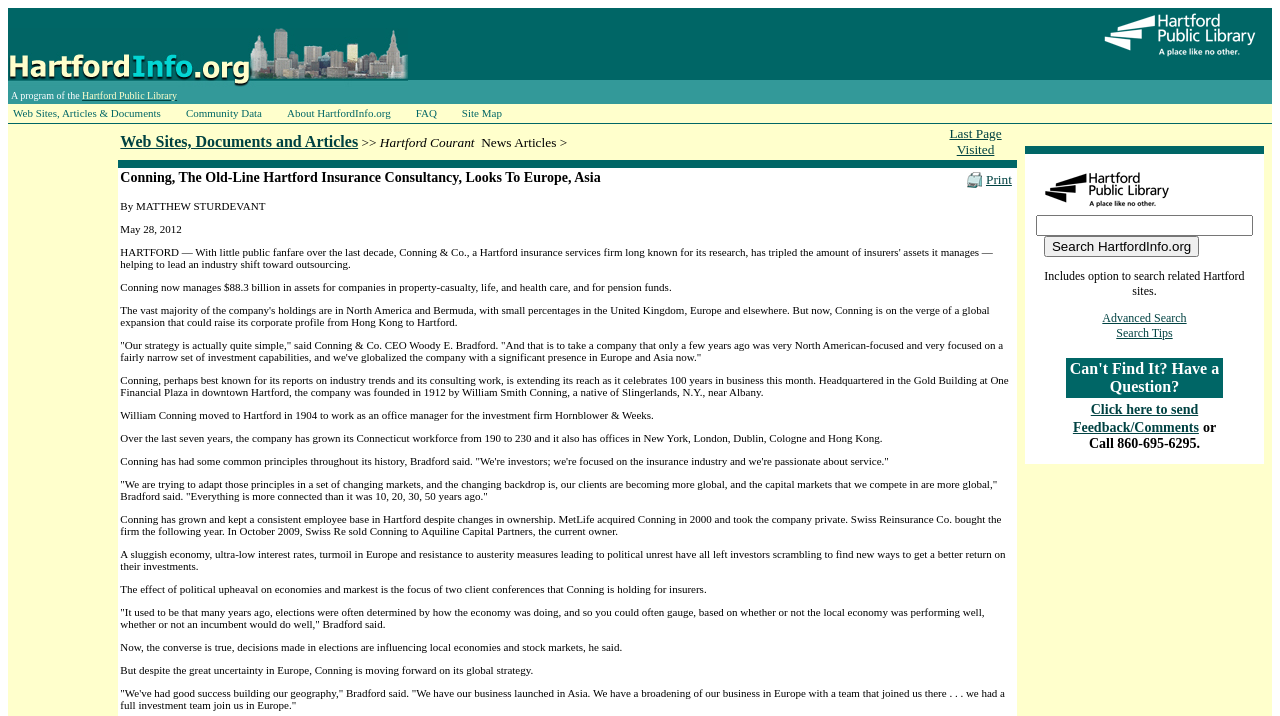Where is Conning headquartered?
Refer to the image and give a detailed response to the question.

The answer can be found in the article text, where it is mentioned that 'Headquartered in the Gold Building at One Financial Plaza in downtown Hartford, the company was founded in 1912 by William Smith Conning, a native of Slingerlands, N.Y., near Albany.'